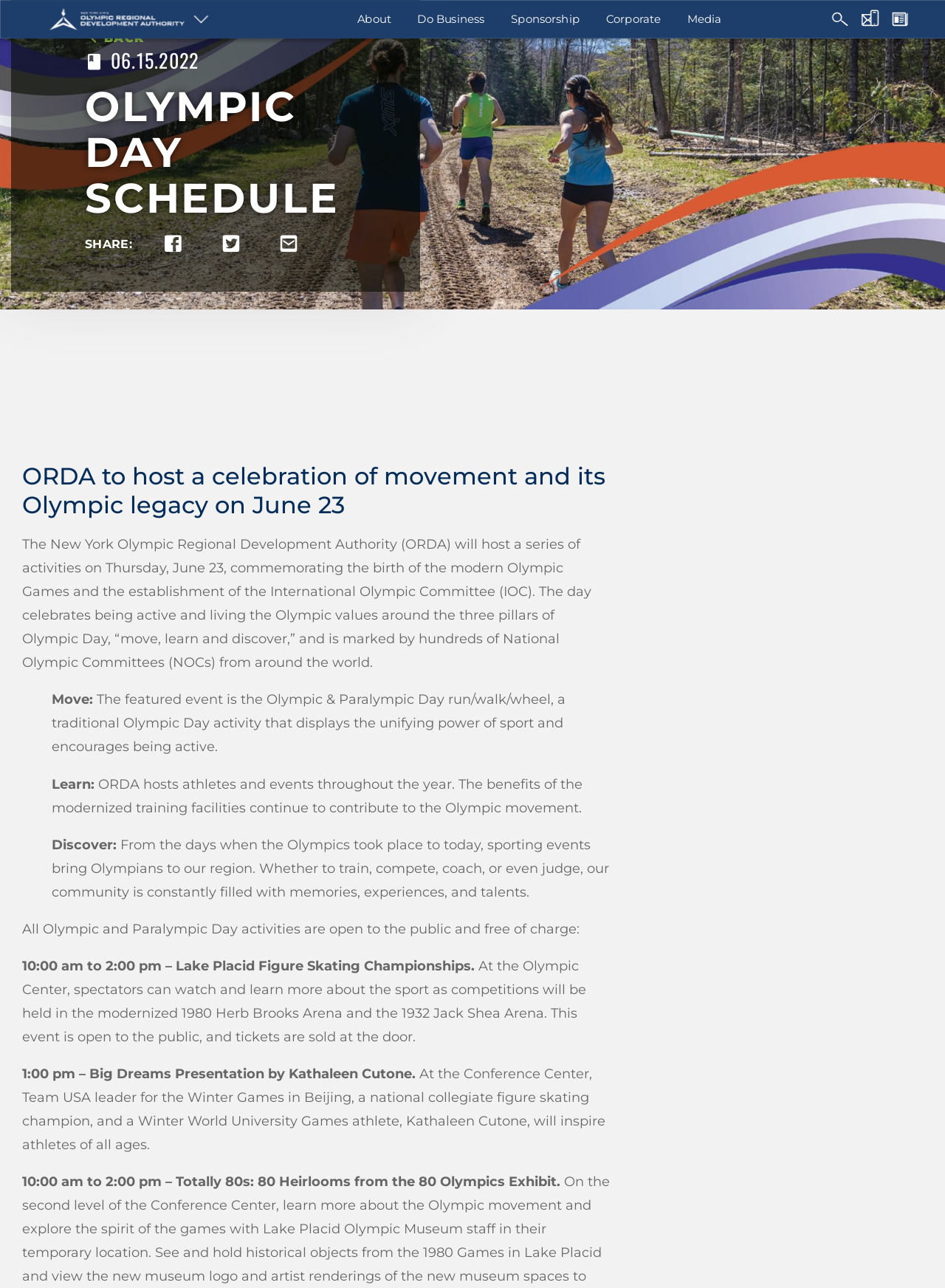Please reply with a single word or brief phrase to the question: 
What is the theme of the exhibit mentioned in the webpage?

80 Heirlooms from the 80 Olympics